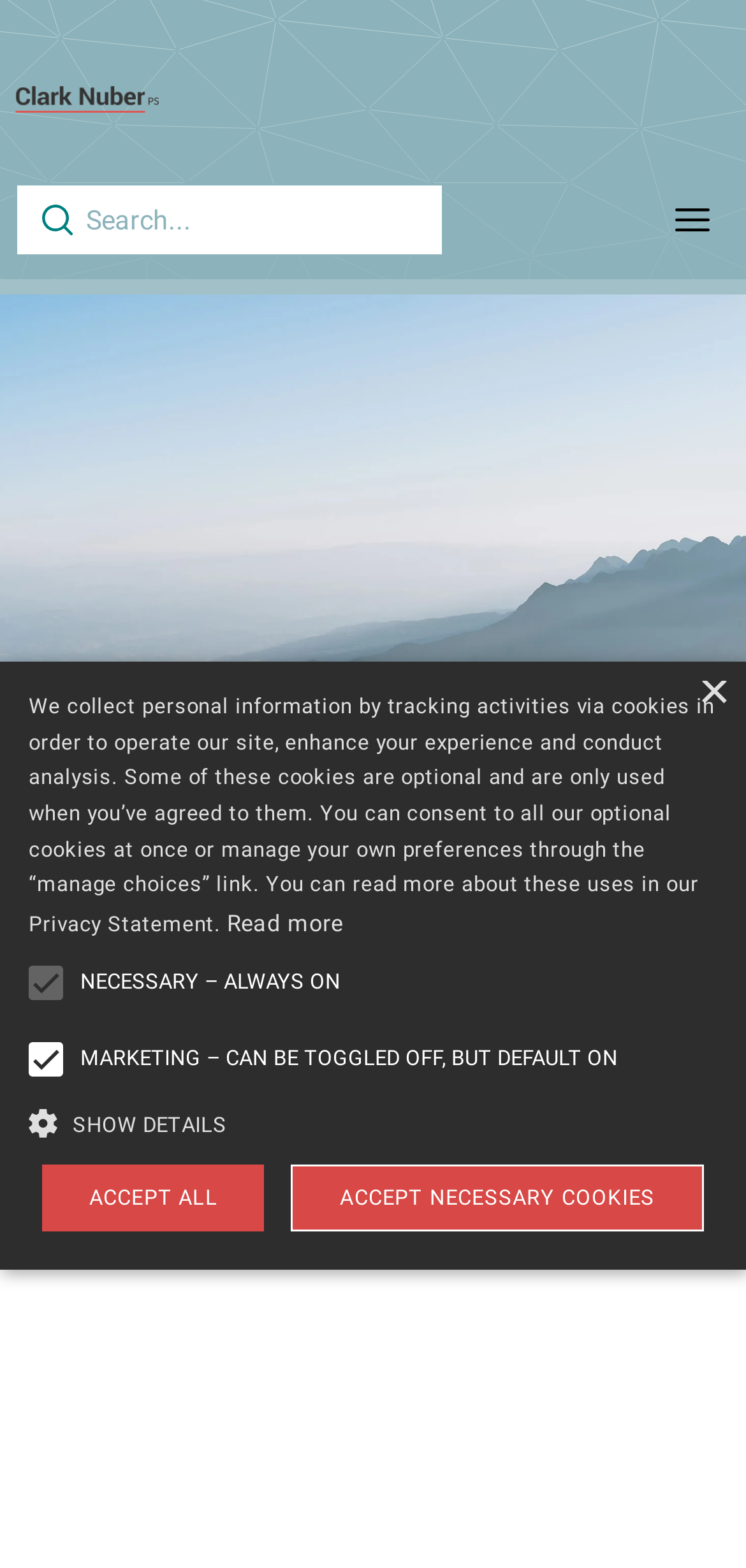Provide a single word or phrase answer to the question: 
What is the name of the company?

Clark Nuber